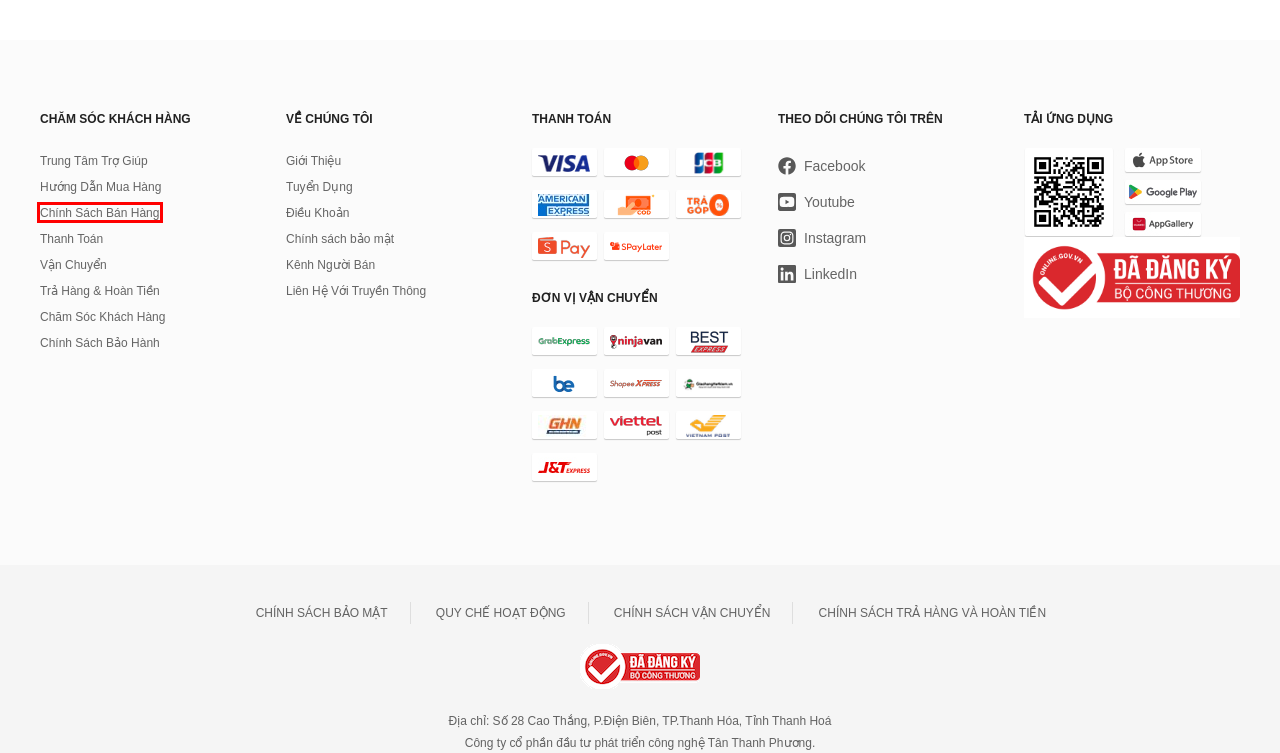Check out the screenshot of a webpage with a red rectangle bounding box. Select the best fitting webpage description that aligns with the new webpage after clicking the element inside the bounding box. Here are the candidates:
A. Chính sách bán hàng – Sàn thương mại điện tử Việt Nam
B. Giới thiệu – Sàn thương mại điện tử Việt Nam
C. Store List – Sàn thương mại điện tử Việt Nam
D. Giỏ hàng – Sàn thương mại điện tử Việt Nam
E. Sàn thương mại điện tử Việt Nam
F. Chính sách trả hàng và hoàn tiền – Sàn thương mại điện tử Việt Nam
G. Chính sách vận chuyển – Sàn thương mại điện tử Việt Nam
H. Chính sách bảo mật – Sàn thương mại điện tử Việt Nam

A